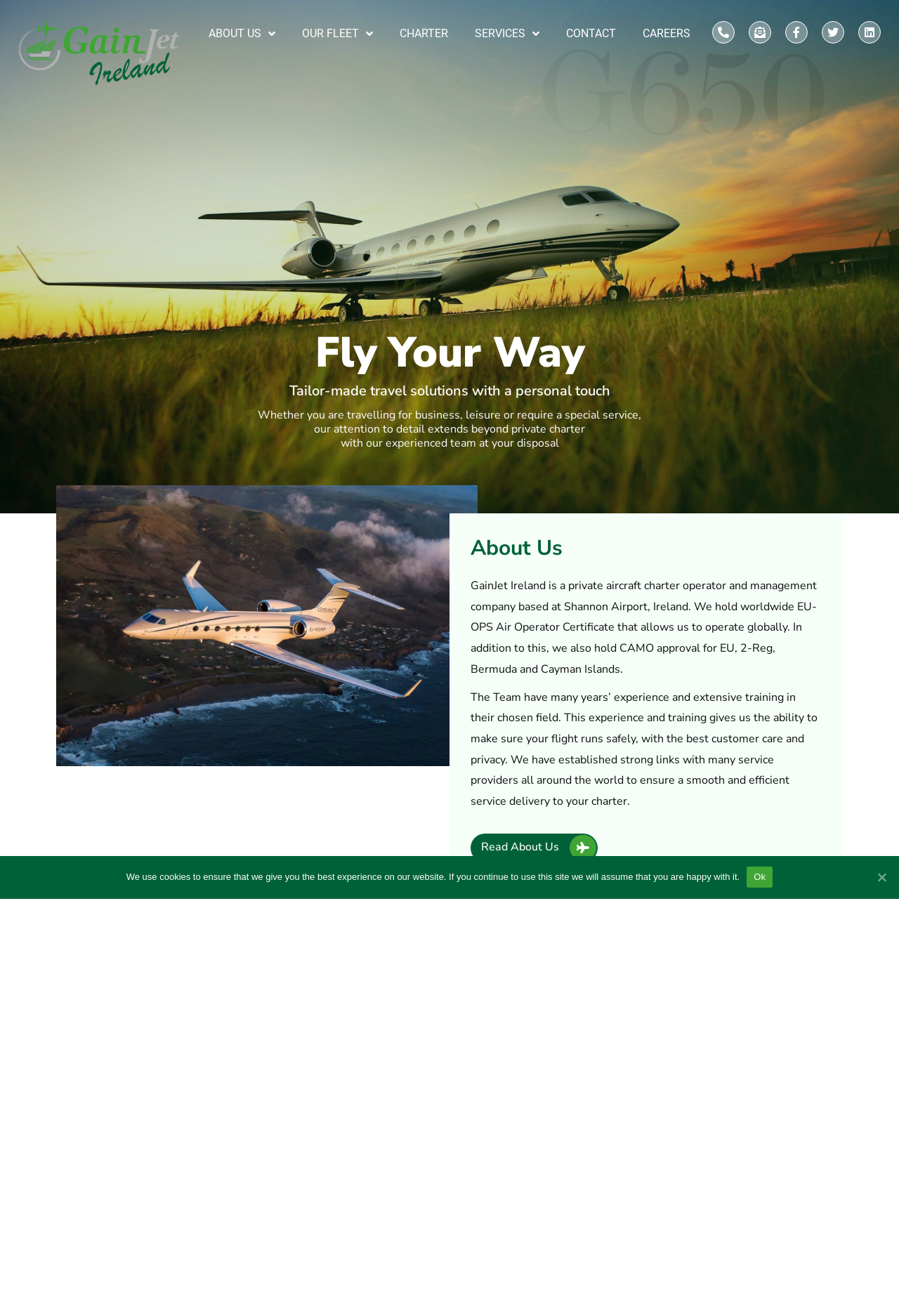Find and provide the bounding box coordinates for the UI element described with: "About Us".

[0.225, 0.016, 0.313, 0.035]